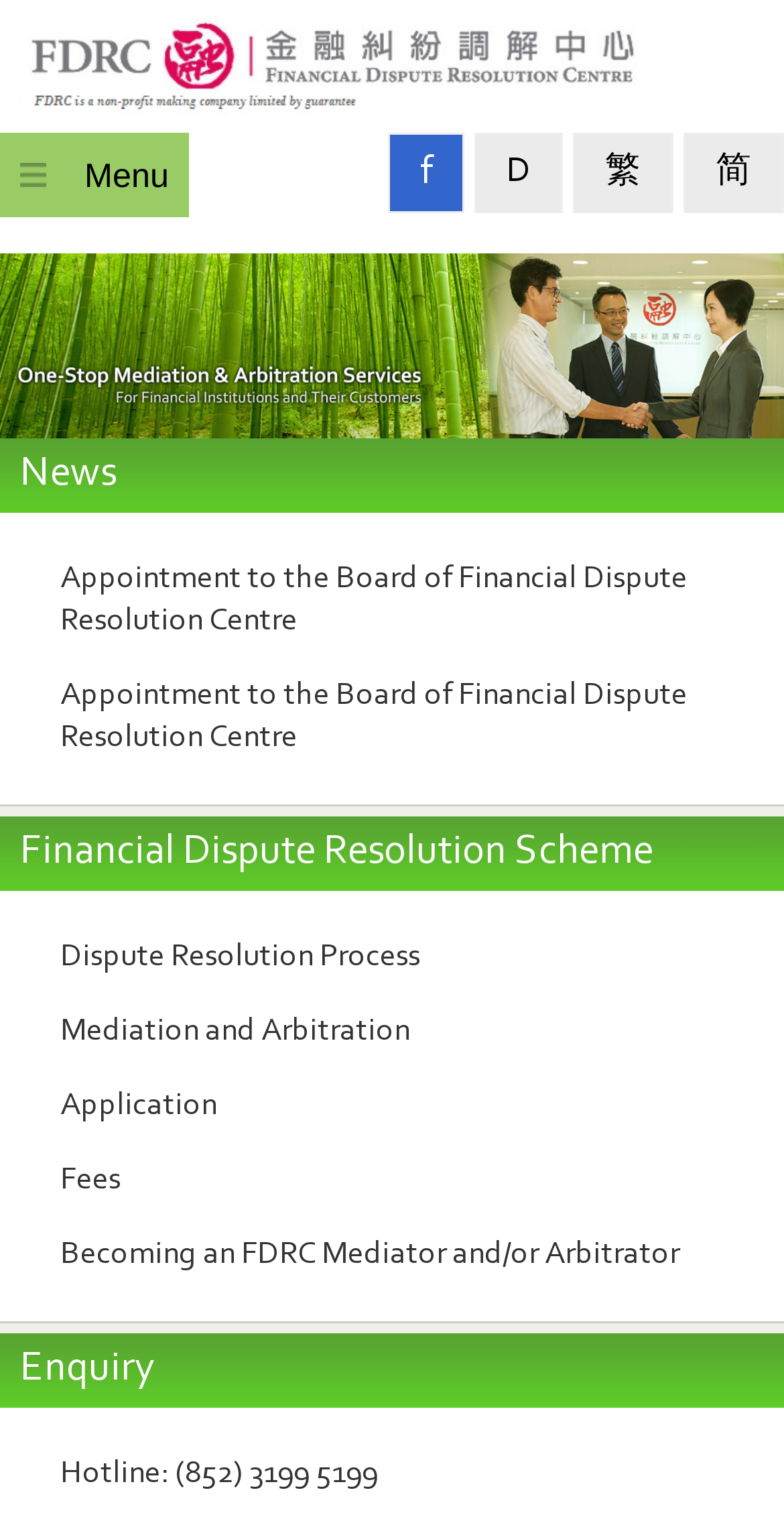Locate the bounding box coordinates of the area you need to click to fulfill this instruction: 'Check the fact-checked author'. The coordinates must be in the form of four float numbers ranging from 0 to 1: [left, top, right, bottom].

None